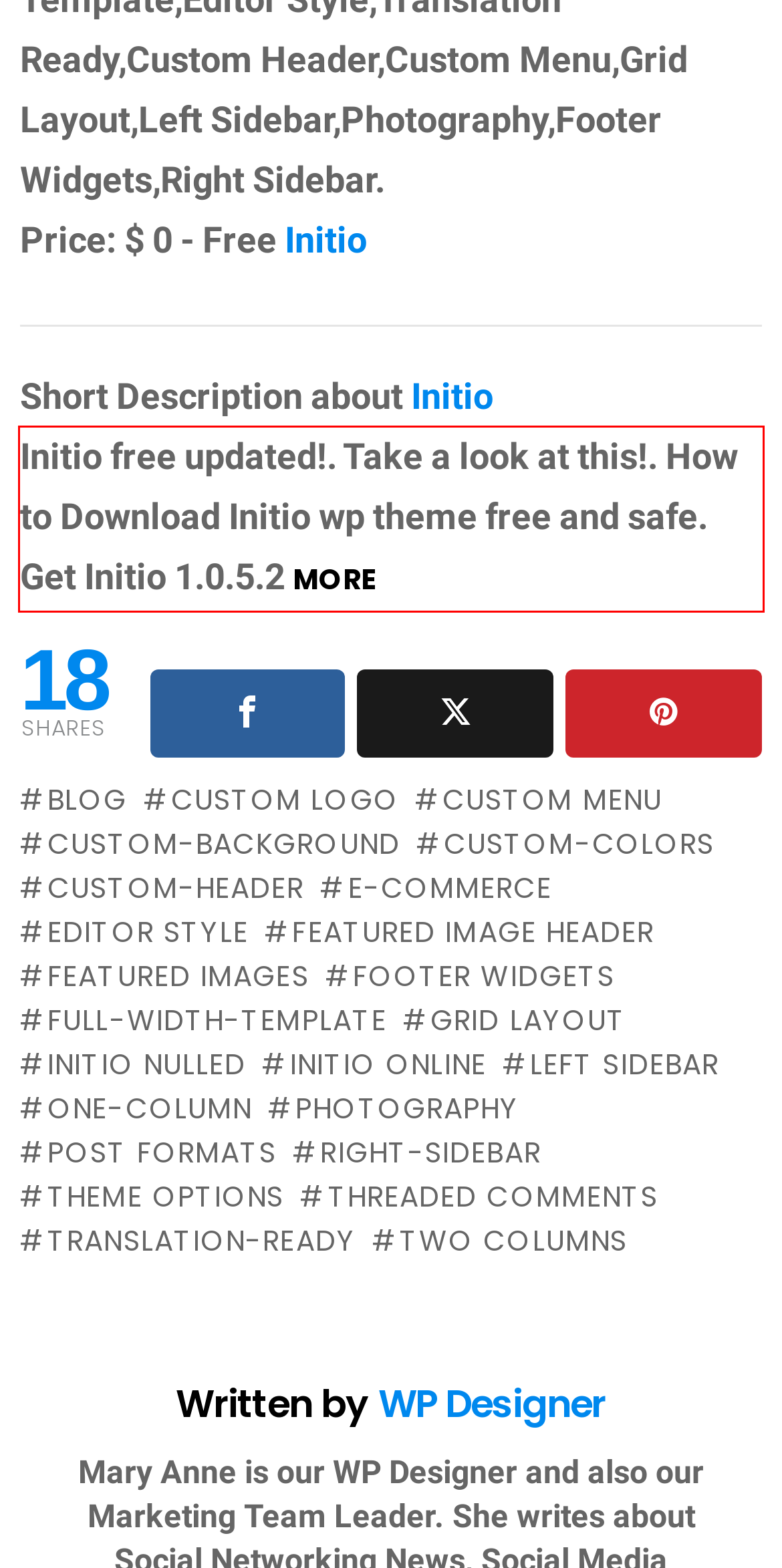Given the screenshot of the webpage, identify the red bounding box, and recognize the text content inside that red bounding box.

Initio free updated!. Take a look at this!. How to Download Initio wp theme free and safe. Get Initio 1.0.5.2 MORE